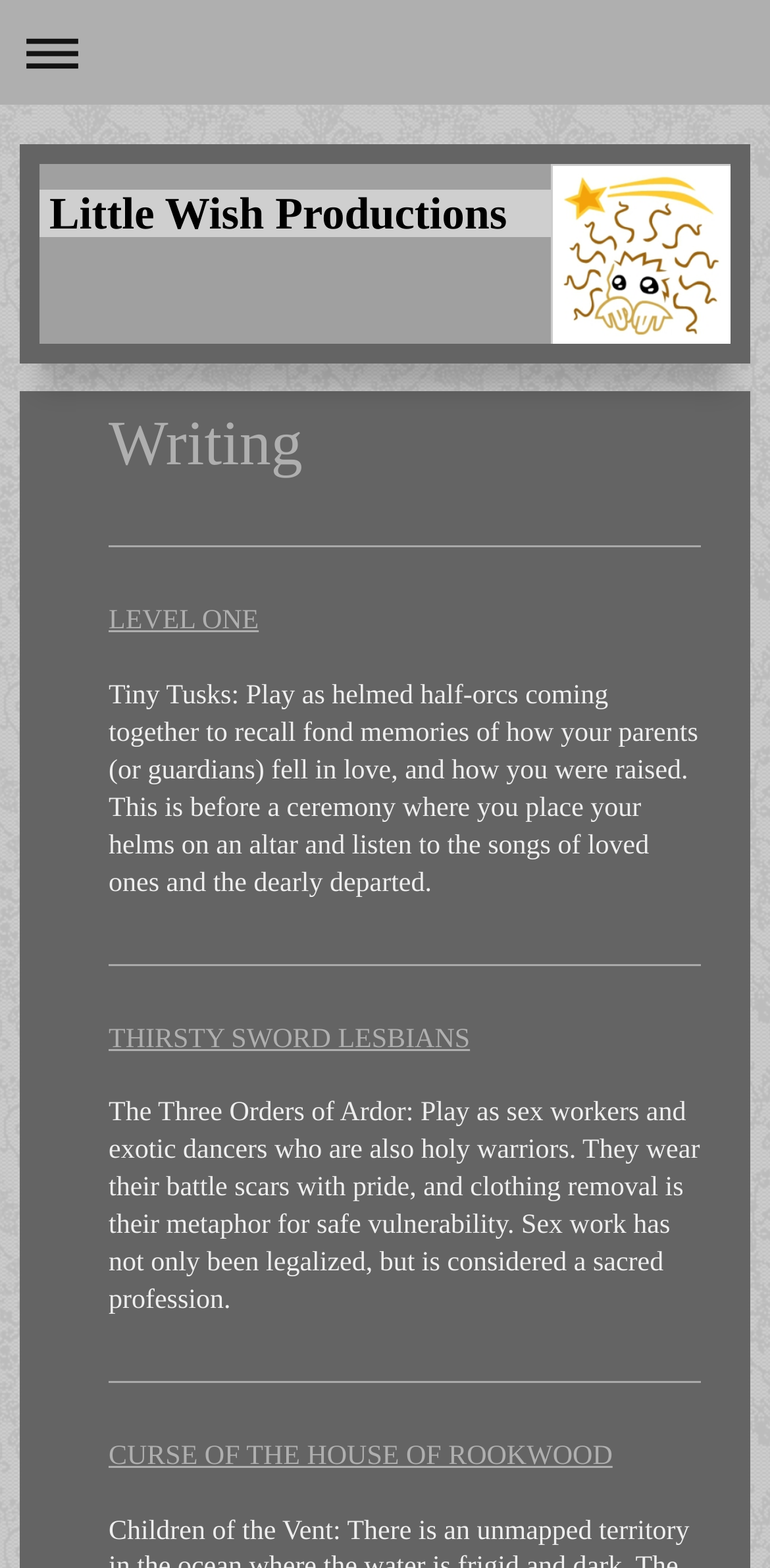Respond with a single word or phrase to the following question: What is the profession of the characters in 'The Three Orders of Ardor'?

Sex workers and exotic dancers